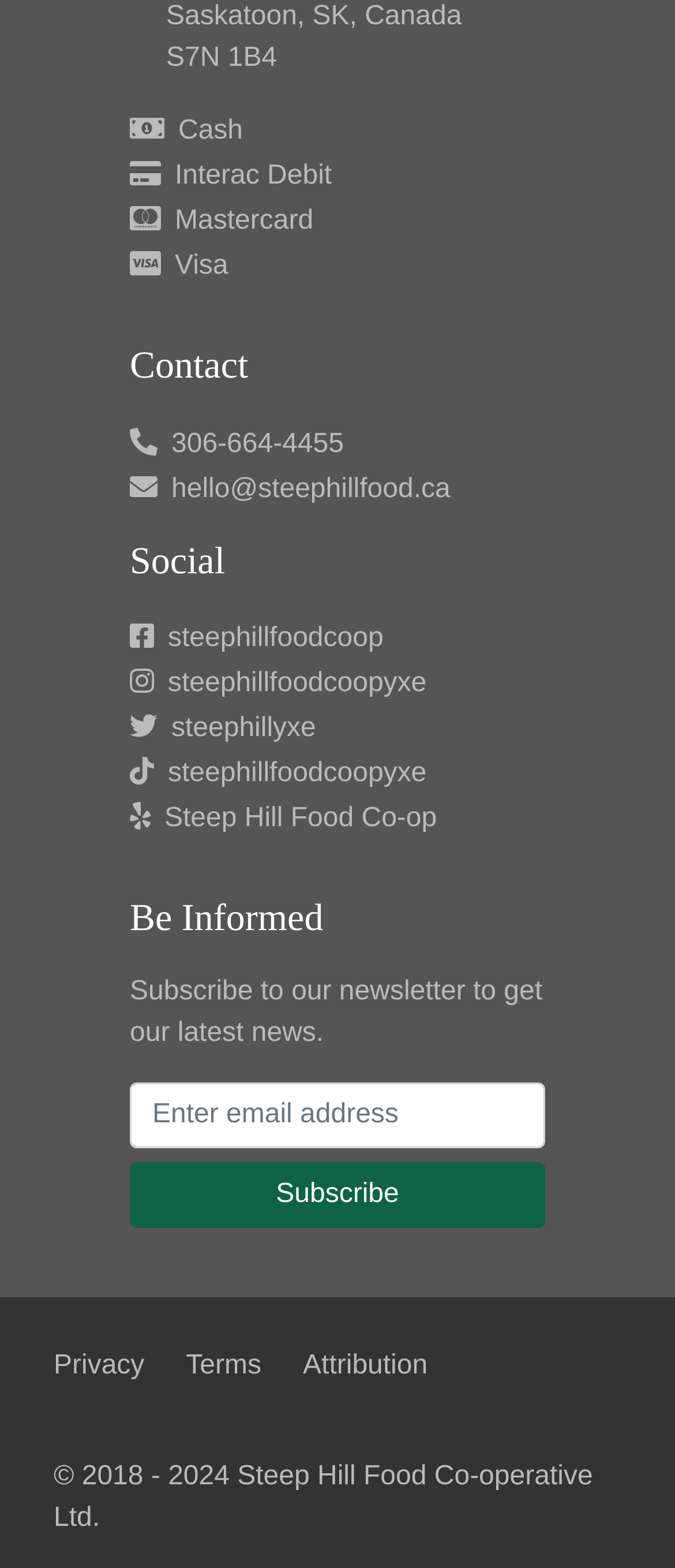What year was Steep Hill Food Co-operative Ltd. established?
Refer to the image and give a detailed answer to the query.

The copyright notice at the bottom of the page reads '© 2018 - 2024 Steep Hill Food Co-operative Ltd.', indicating that the company was established in 2018.